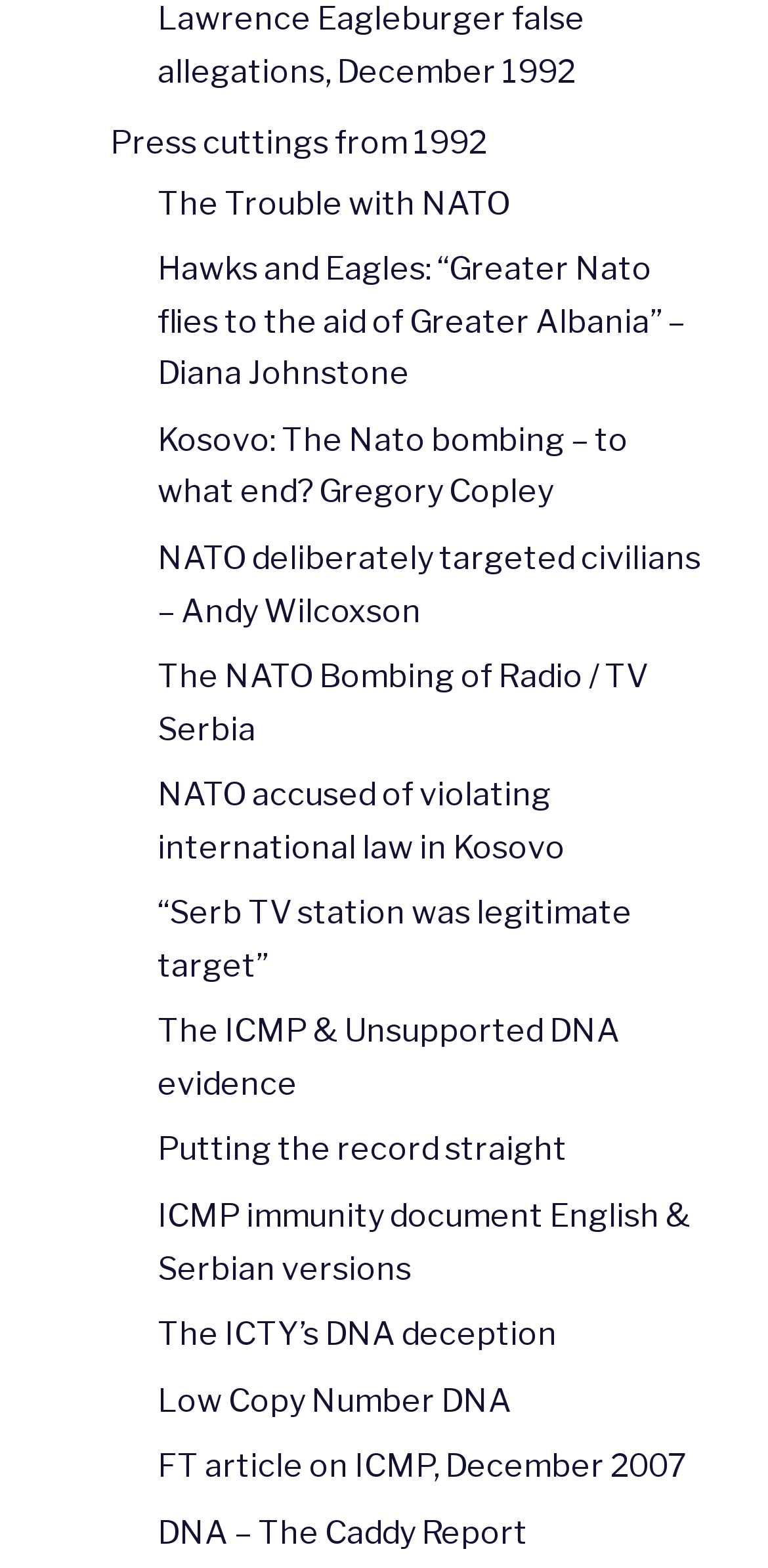What is the topic of the article 'The ICMP & Unsupported DNA evidence'?
Kindly give a detailed and elaborate answer to the question.

The title of the article suggests that it is discussing the use of DNA evidence in Kosovo, specifically in the context of the International Commission on Missing Persons (ICMP), and potentially questioning the validity of this evidence.